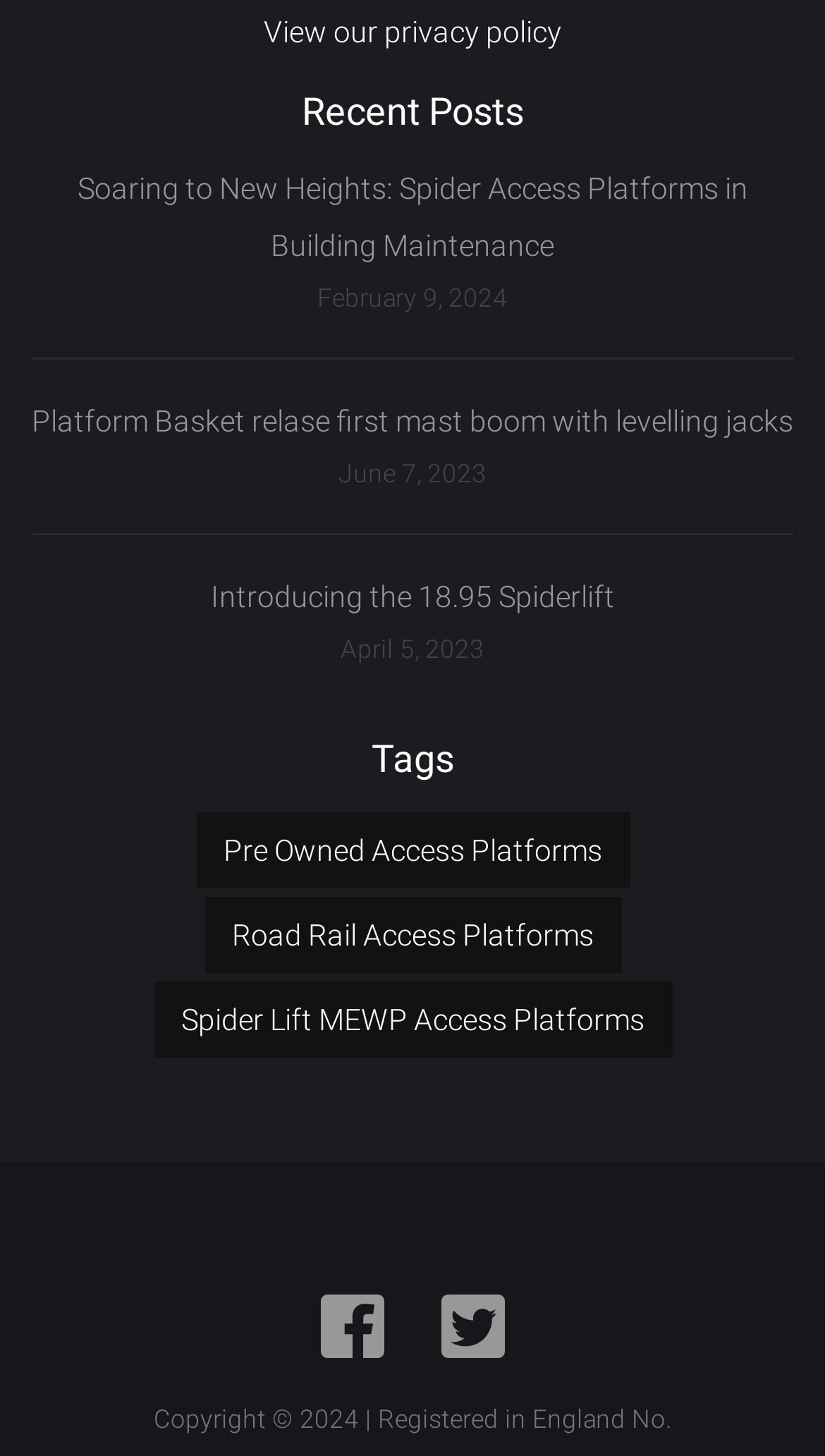Provide a brief response to the question using a single word or phrase: 
What is the date of the latest post?

February 9, 2024